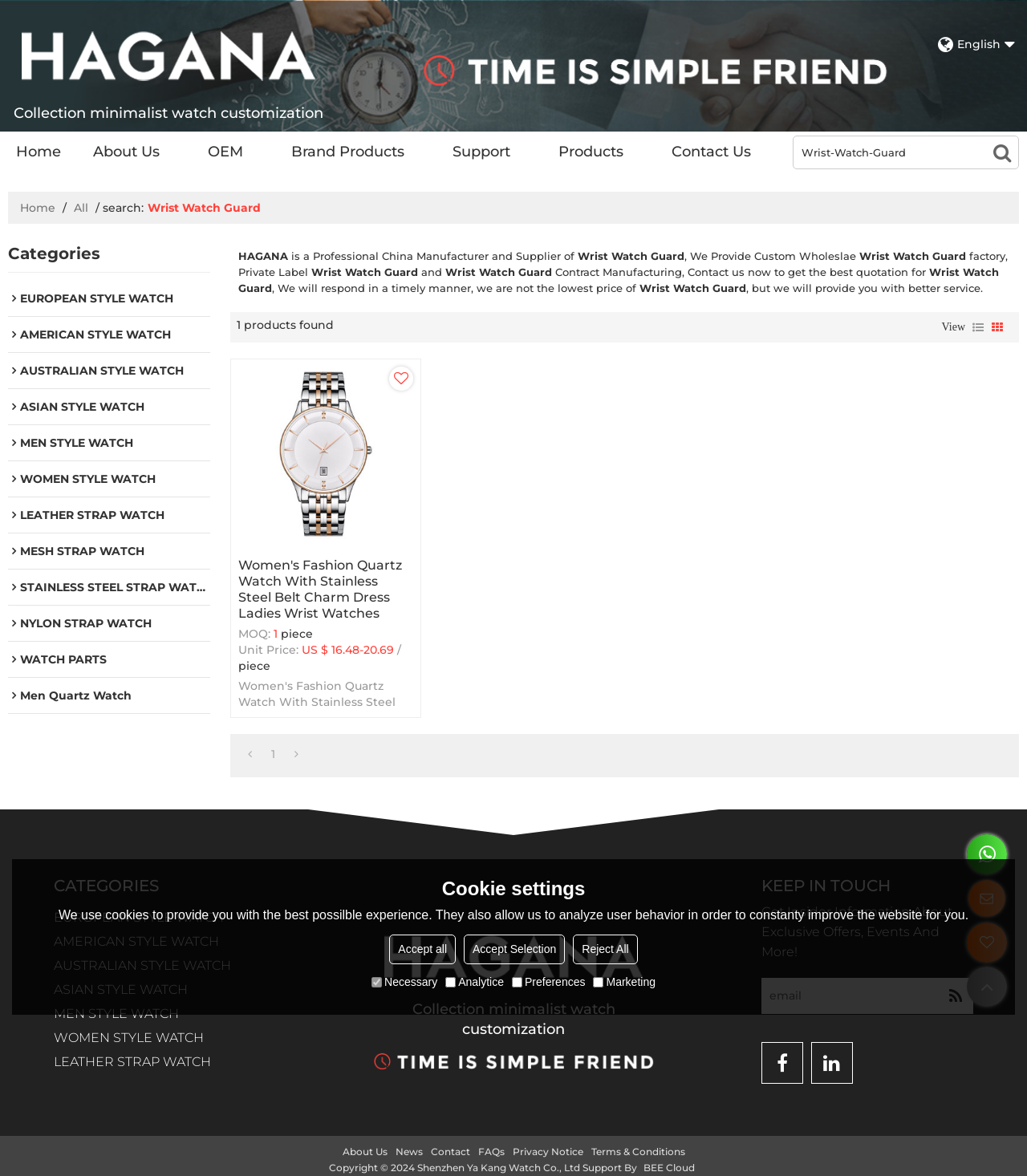What is the unit price of the product?
Use the information from the screenshot to give a comprehensive response to the question.

I found the unit price by looking at the text 'Unit Price: US $16.48-20.69' on the webpage, which shows the price range of the product.